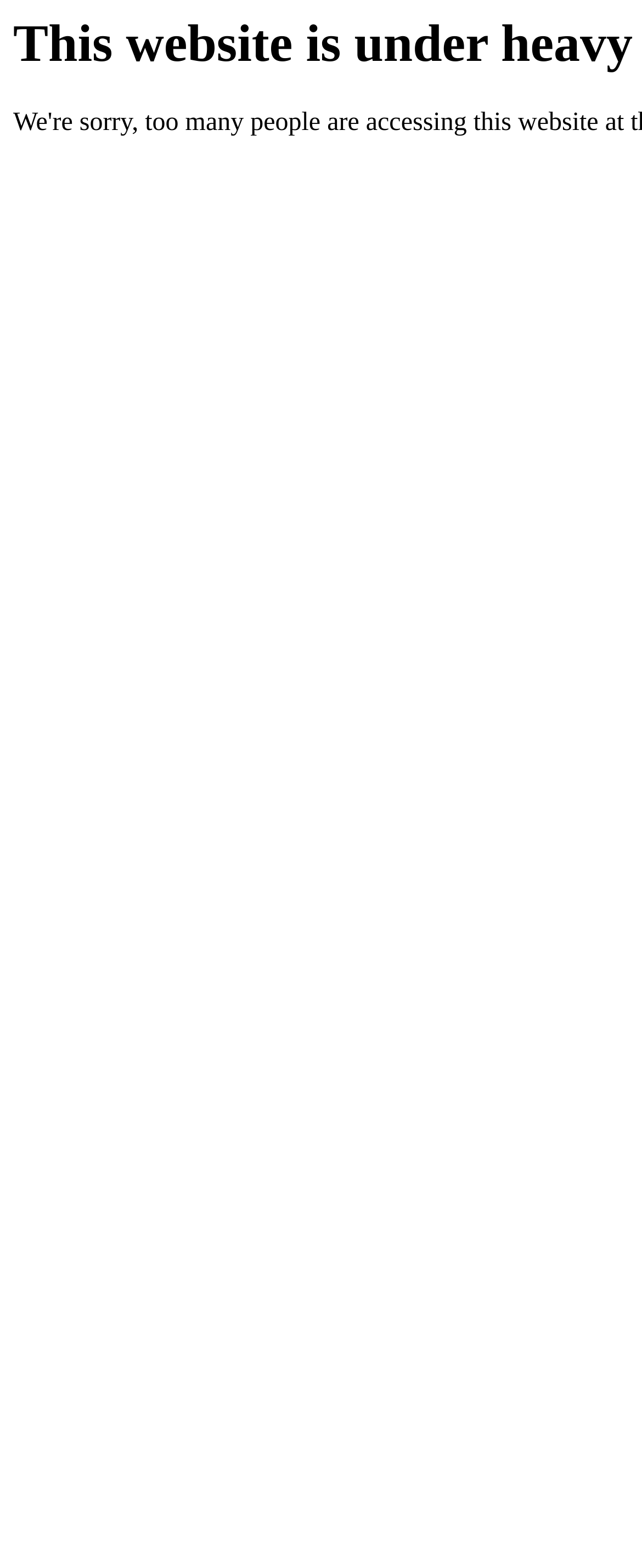Extract the main heading from the webpage content.

This website is under heavy load